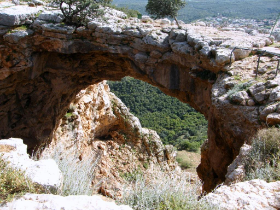What is the valley filled with?
Using the image, elaborate on the answer with as much detail as possible.

The valley unfolds, showcasing a vibrant tapestry of foliage that contrasts beautifully with the rocky formation, indicating that the valley is filled with vibrant foliage.